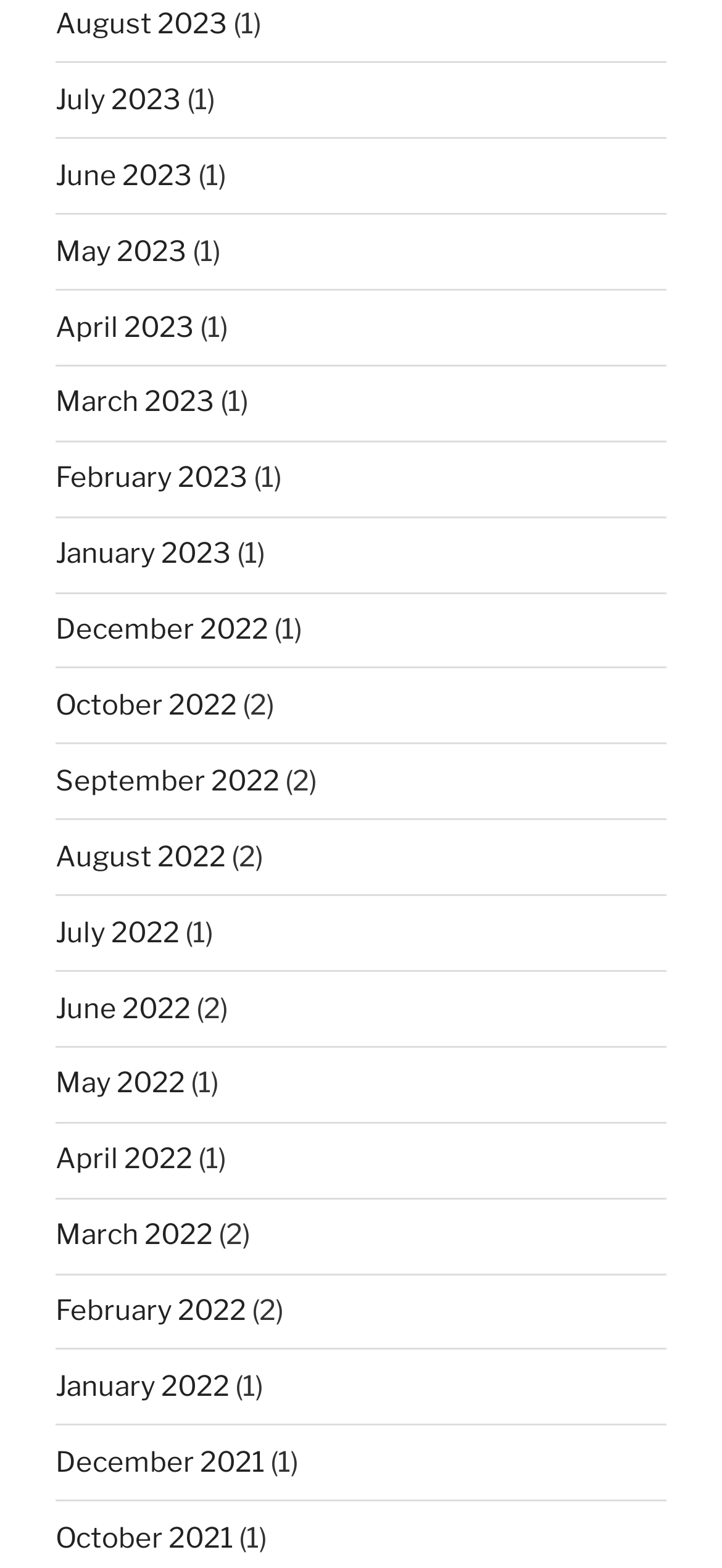Locate the bounding box coordinates of the element that should be clicked to execute the following instruction: "Browse May 2023".

[0.077, 0.149, 0.259, 0.171]